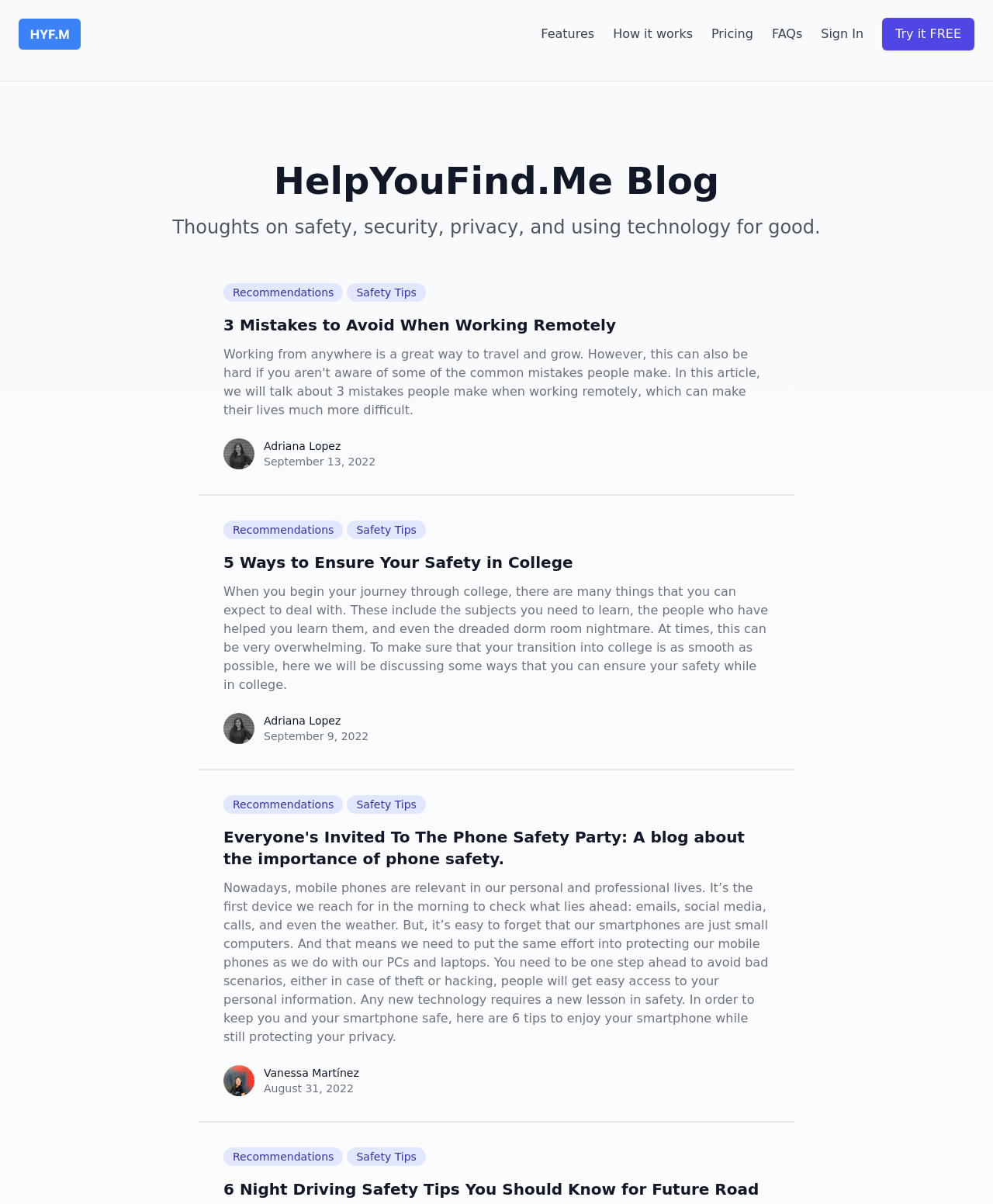Please answer the following question using a single word or phrase: 
Who is the author of the article 'Everyone's Invited To The Phone Safety Party'?

Vanessa Martínez